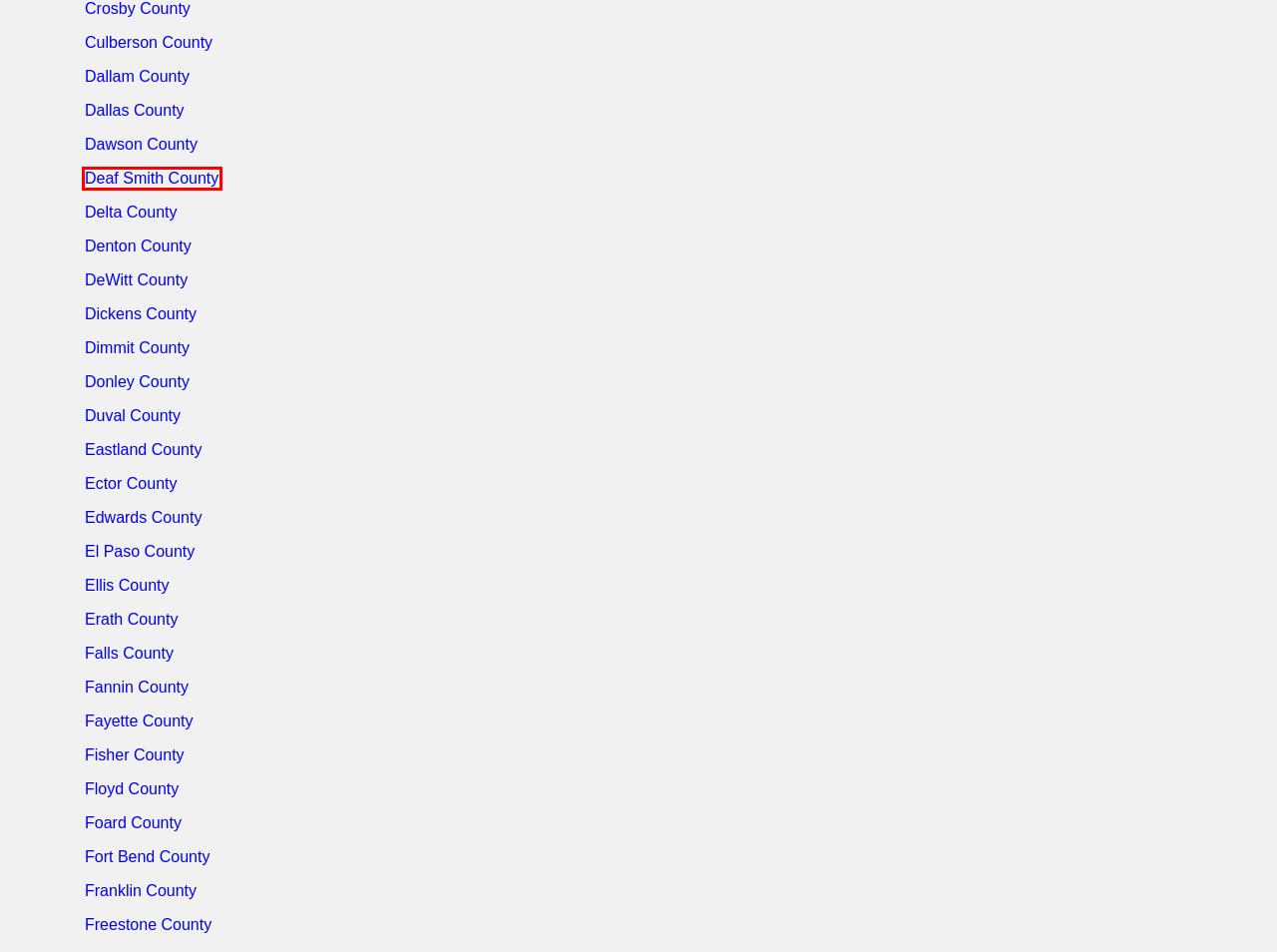Examine the screenshot of the webpage, which includes a red bounding box around an element. Choose the best matching webpage description for the page that will be displayed after clicking the element inside the red bounding box. Here are the candidates:
A. Edwards County Background Check (Texas)
B. Denton County Background Check (Texas)
C. Fannin County Background Check (Texas)
D. Erath County Background Check (Texas)
E. Deaf Smith County Background Check (Texas)
F. Freestone County Background Check (Texas)
G. Delta County Background Check (Texas)
H. Crosby County Background Check (Texas)

E